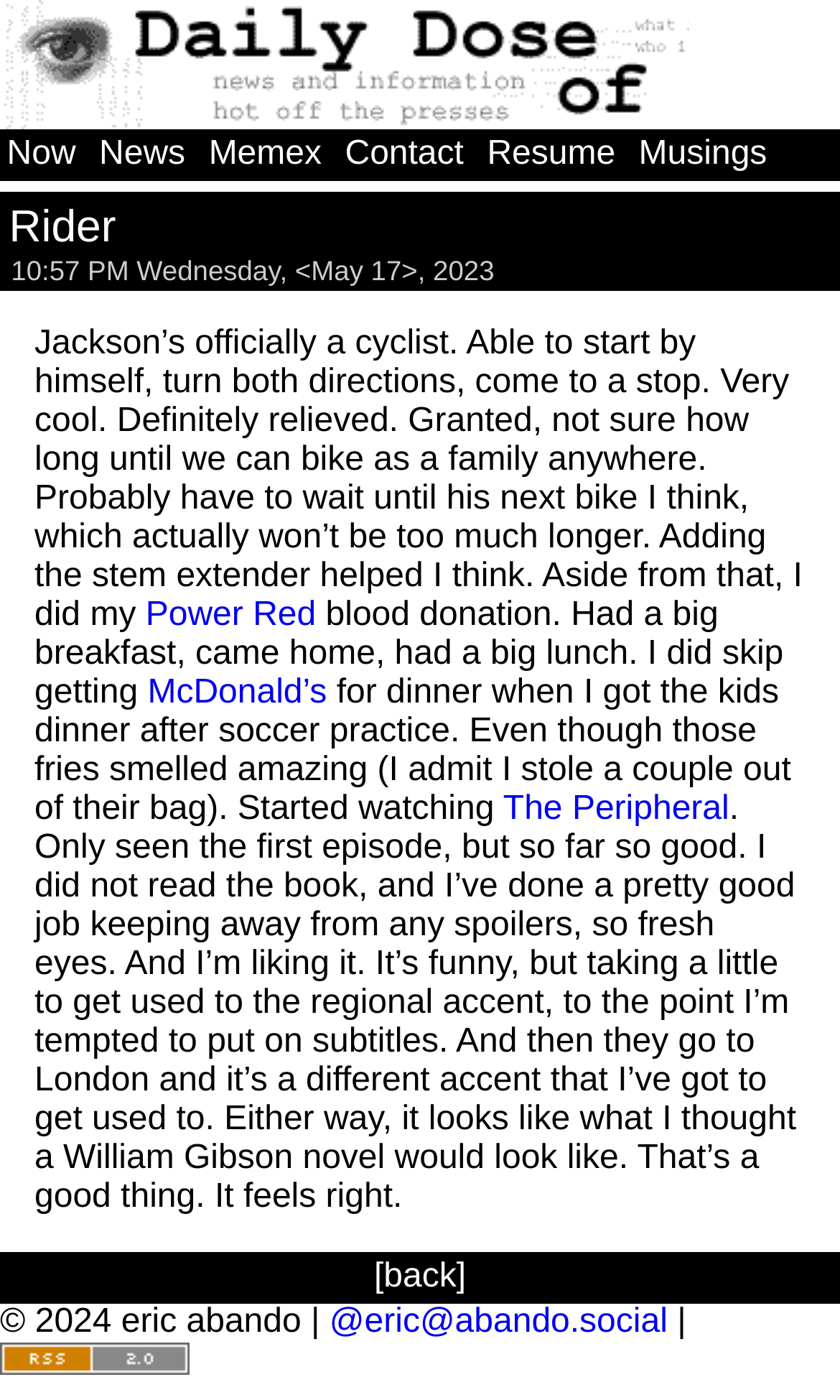Locate the bounding box coordinates of the segment that needs to be clicked to meet this instruction: "read the peripheral post".

[0.599, 0.565, 0.868, 0.591]